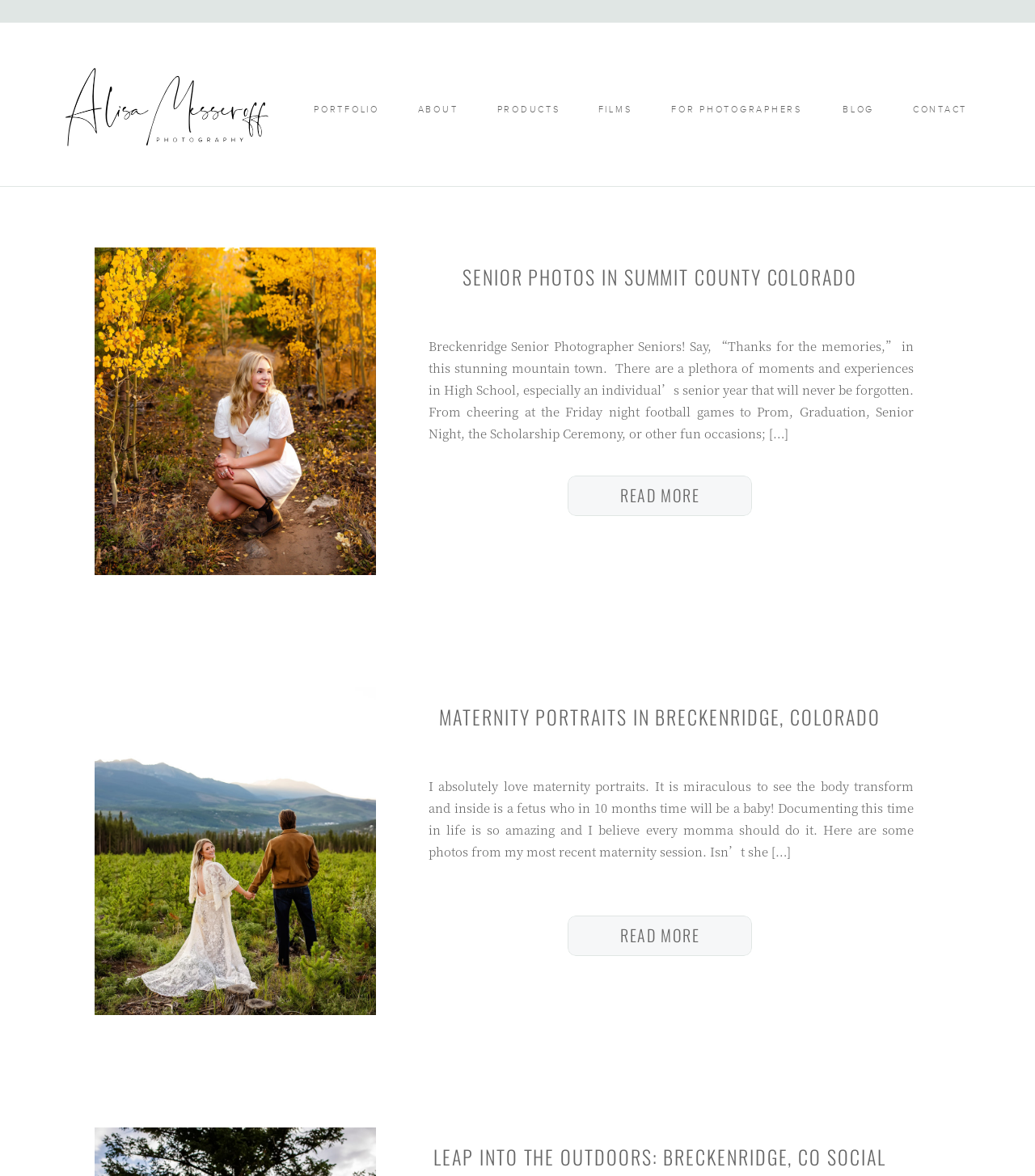Highlight the bounding box coordinates of the region I should click on to meet the following instruction: "Read more about Senior Photos in Summit County Colorado".

[0.599, 0.411, 0.676, 0.431]